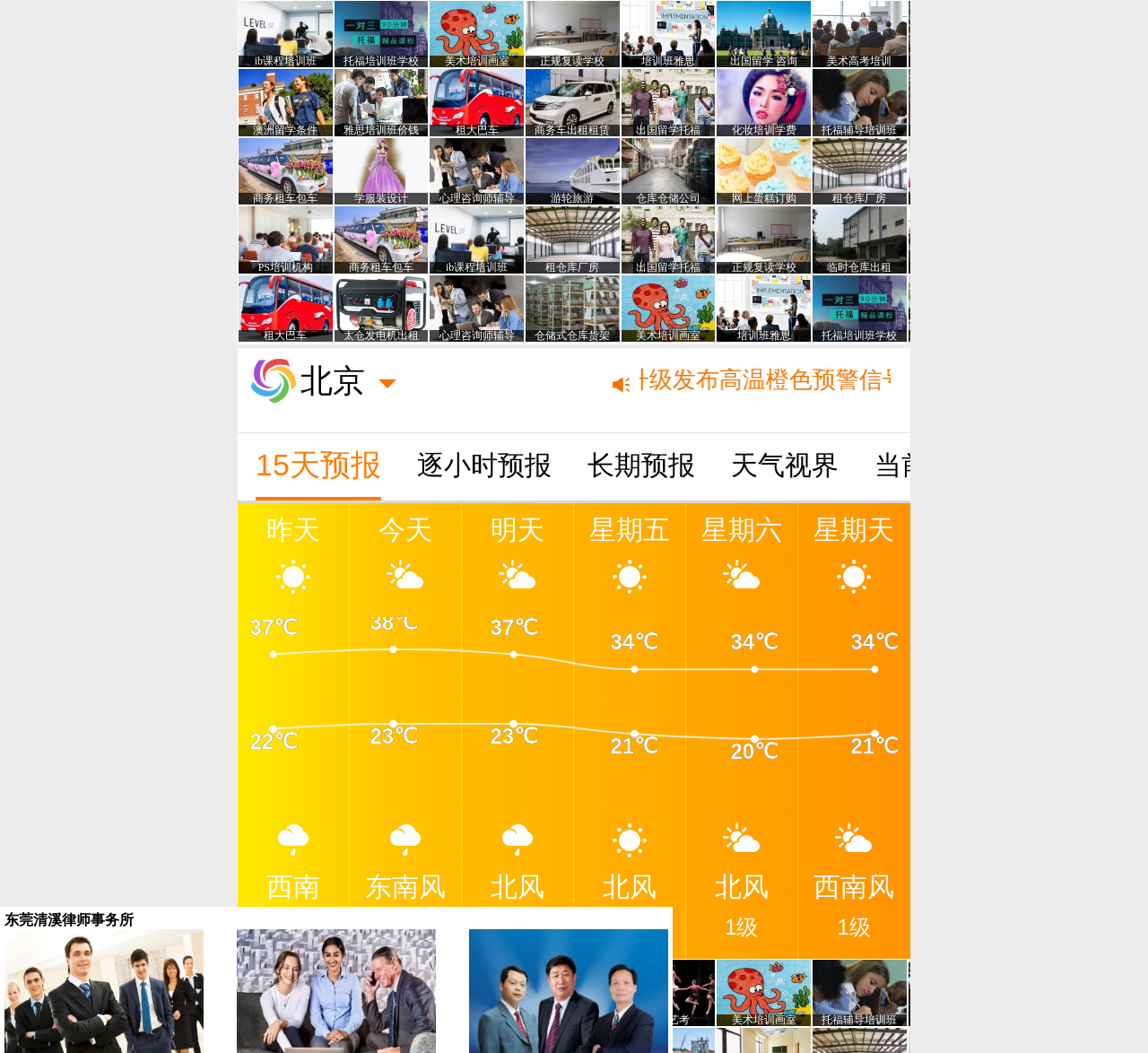Pinpoint the bounding box coordinates of the area that must be clicked to complete this instruction: "view 15-day forecast".

[0.223, 0.411, 0.332, 0.475]